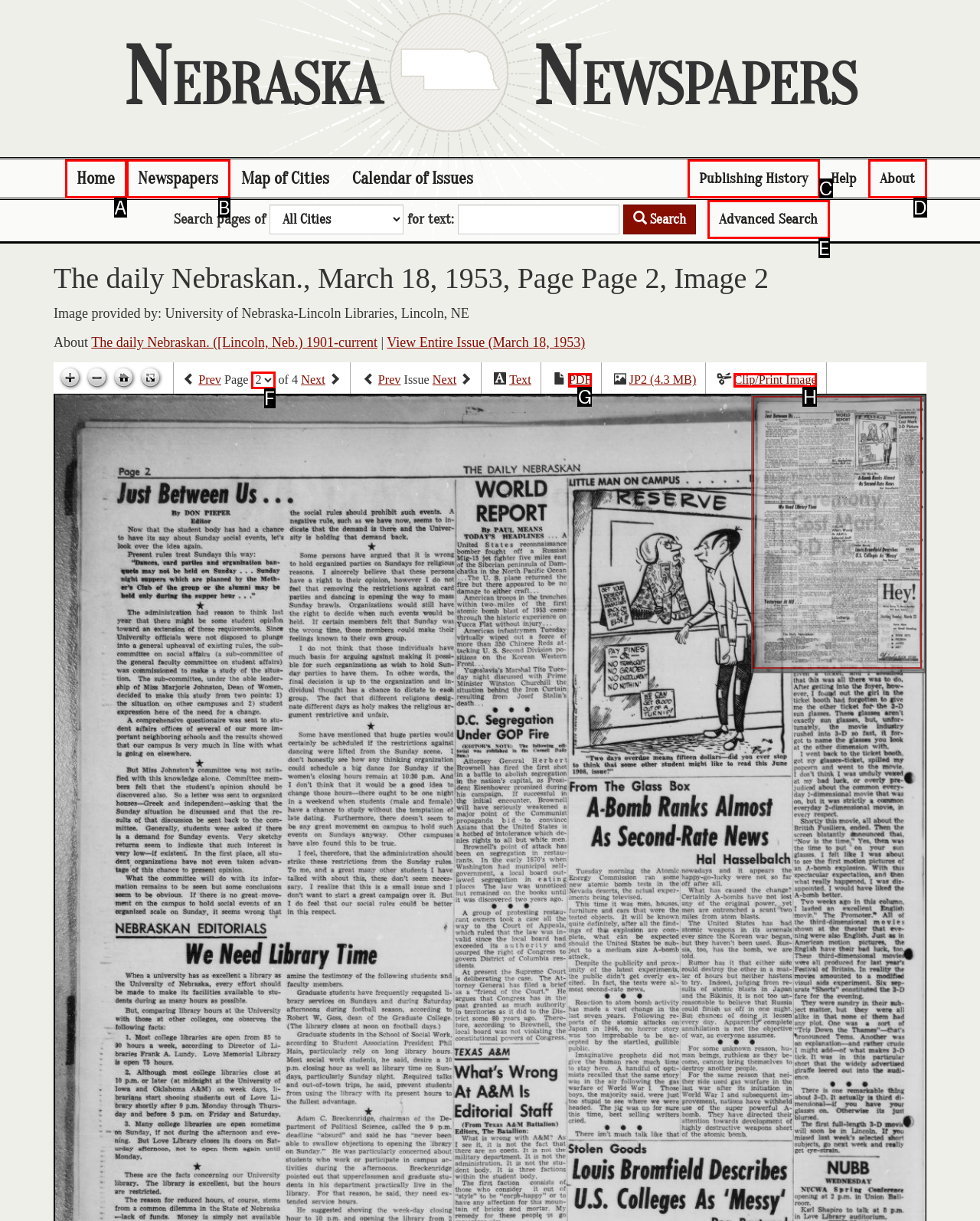Select the letter of the option that corresponds to: Clip/Print Image
Provide the letter from the given options.

H